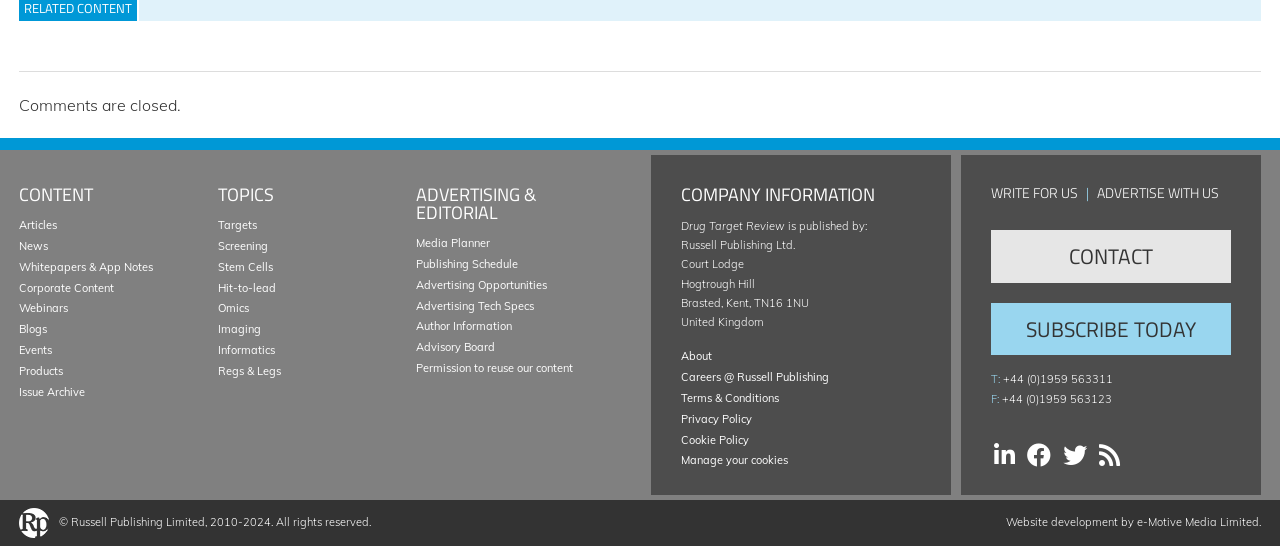What are the topics listed under the 'TOPICS' heading?
Look at the screenshot and give a one-word or phrase answer.

Targets, Screening, Stem Cells, etc.